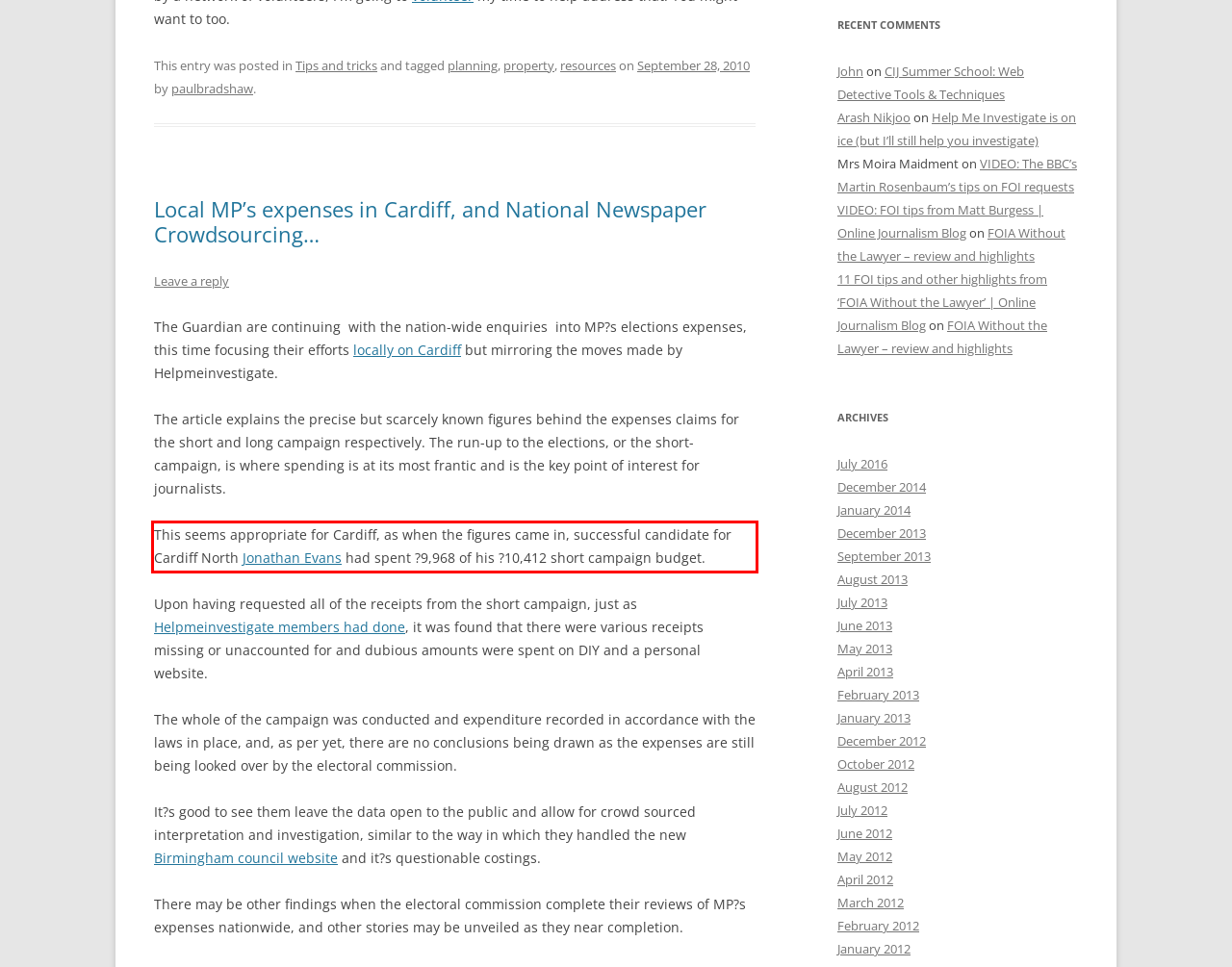Identify the text inside the red bounding box on the provided webpage screenshot by performing OCR.

This seems appropriate for Cardiff, as when the figures came in, successful candidate for Cardiff North Jonathan Evans had spent ?9,968 of his ?10,412 short campaign budget.